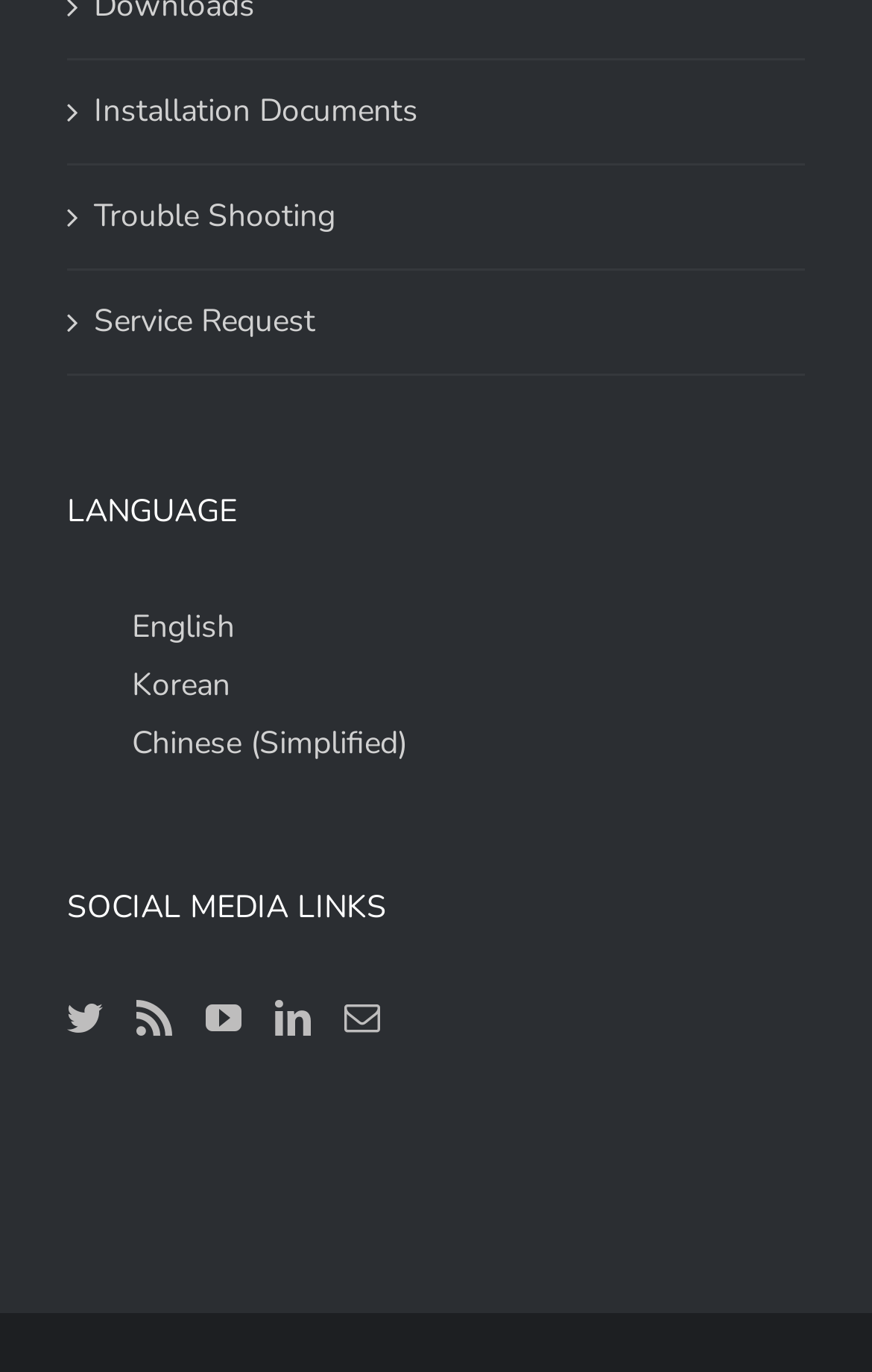Highlight the bounding box coordinates of the element that should be clicked to carry out the following instruction: "Select English language". The coordinates must be given as four float numbers ranging from 0 to 1, i.e., [left, top, right, bottom].

[0.079, 0.437, 0.492, 0.479]